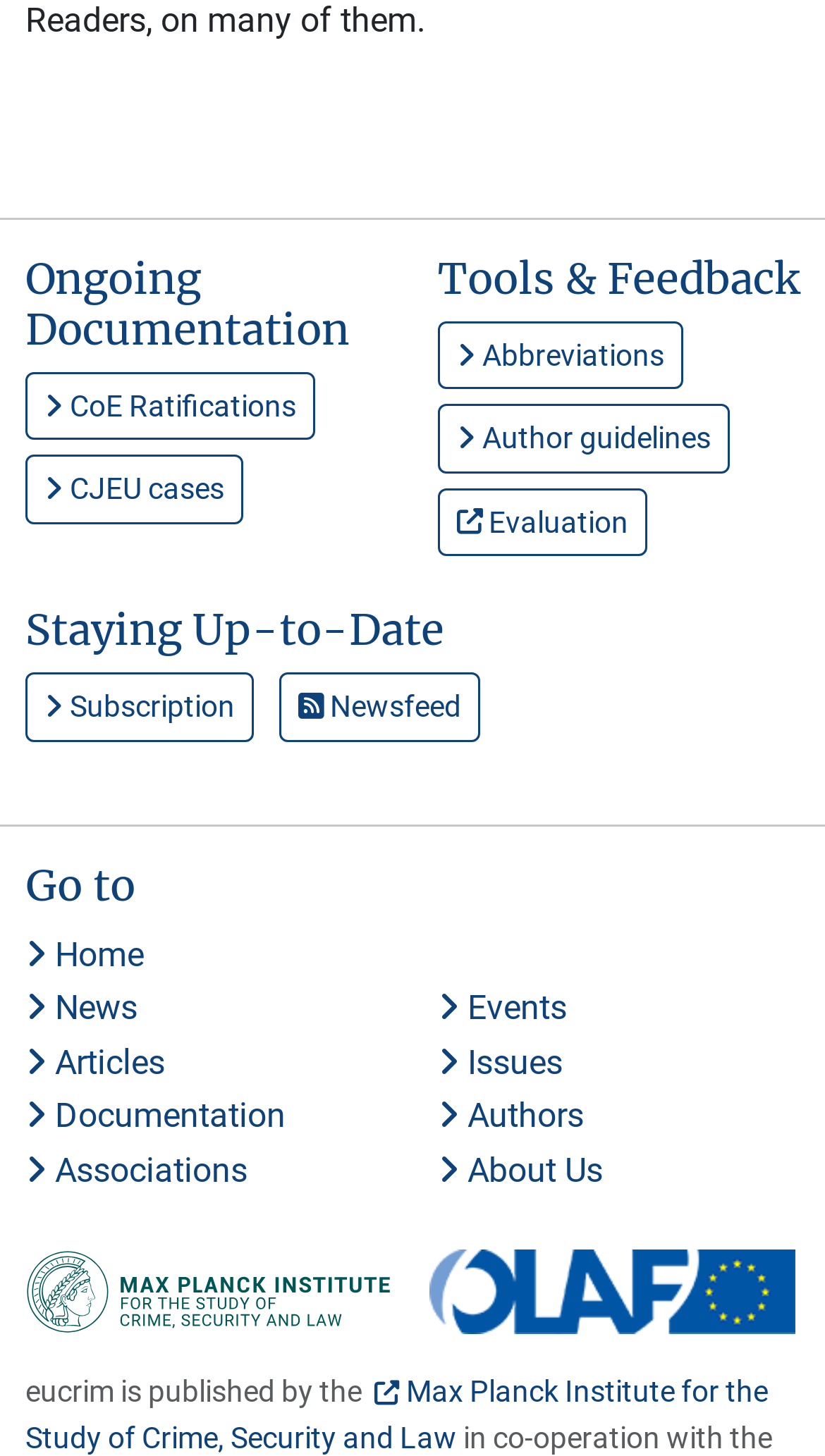How many images are at the bottom of the page? Using the information from the screenshot, answer with a single word or phrase.

2